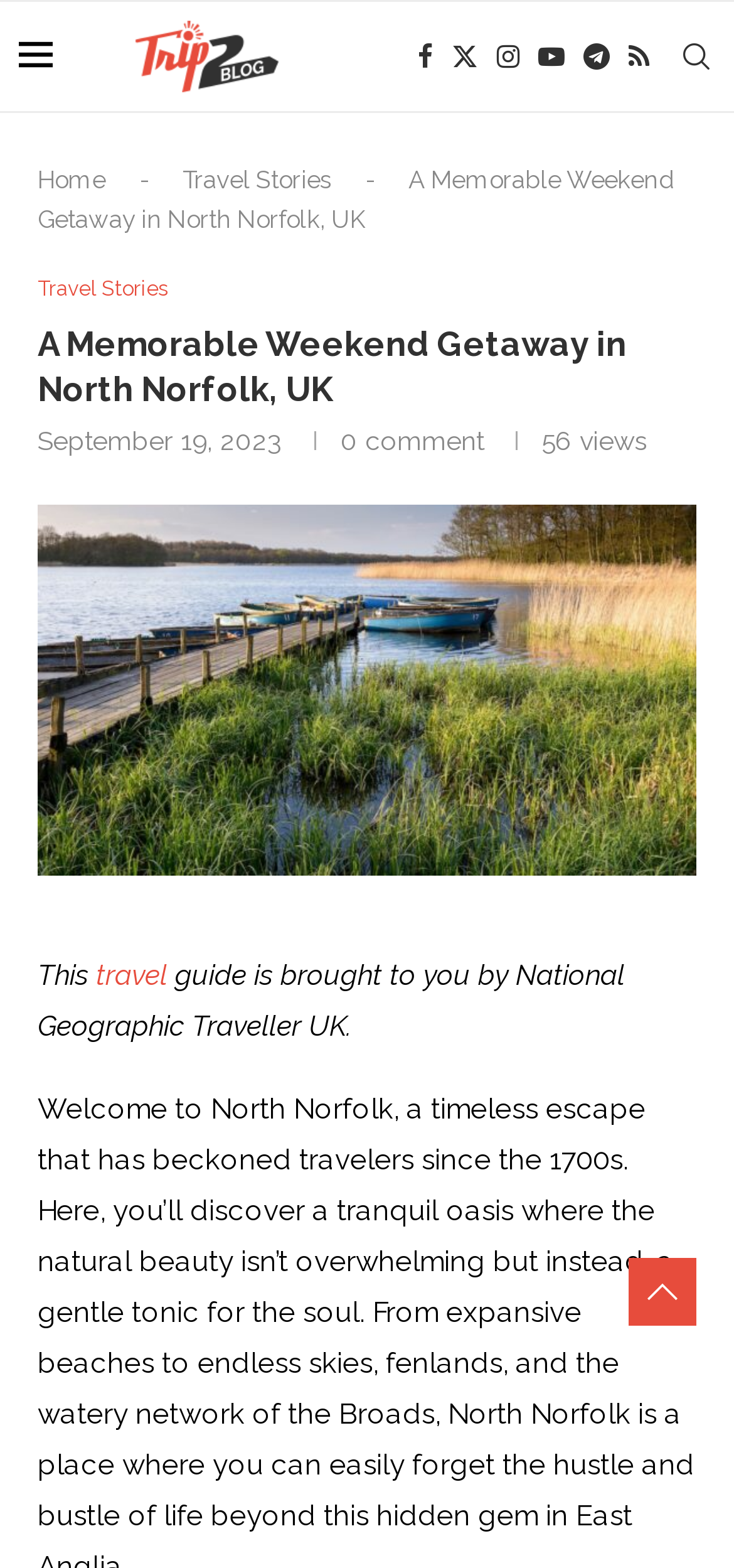Find the UI element described as: "Travel Stories" and predict its bounding box coordinates. Ensure the coordinates are four float numbers between 0 and 1, [left, top, right, bottom].

[0.249, 0.106, 0.451, 0.124]